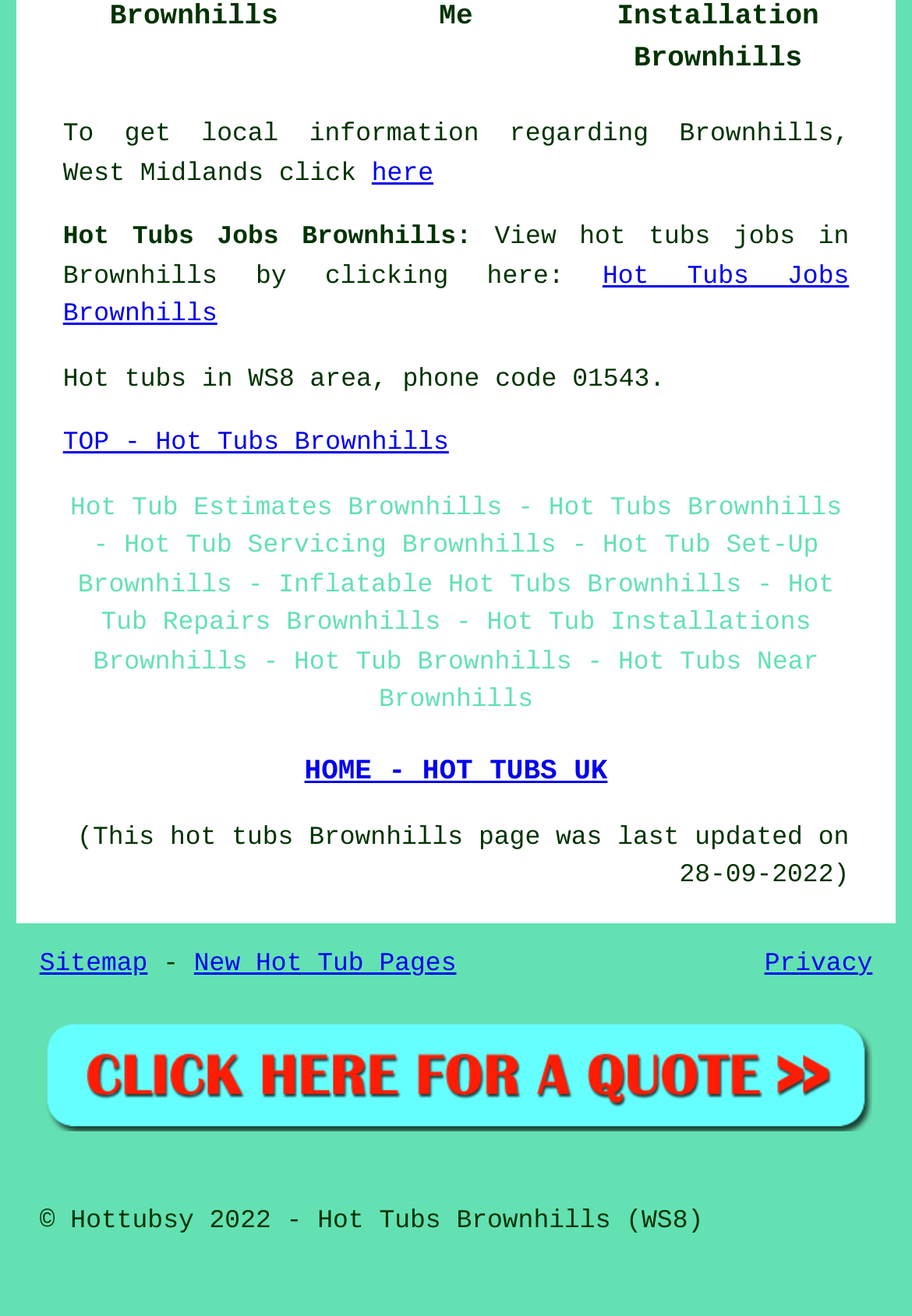Please give a short response to the question using one word or a phrase:
What is the link to get local information regarding Brownhills, West Midlands?

here